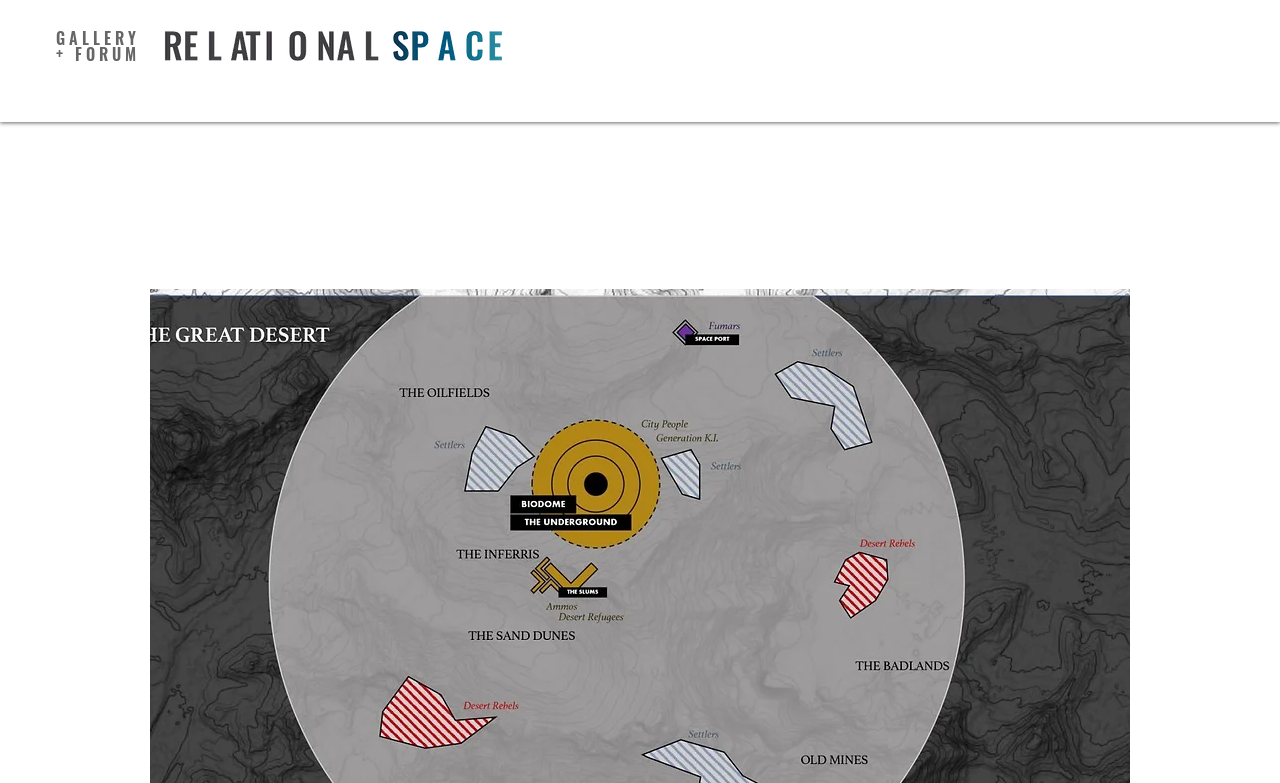Give a one-word or one-phrase response to the question: 
Is there a search box on the webpage?

Yes